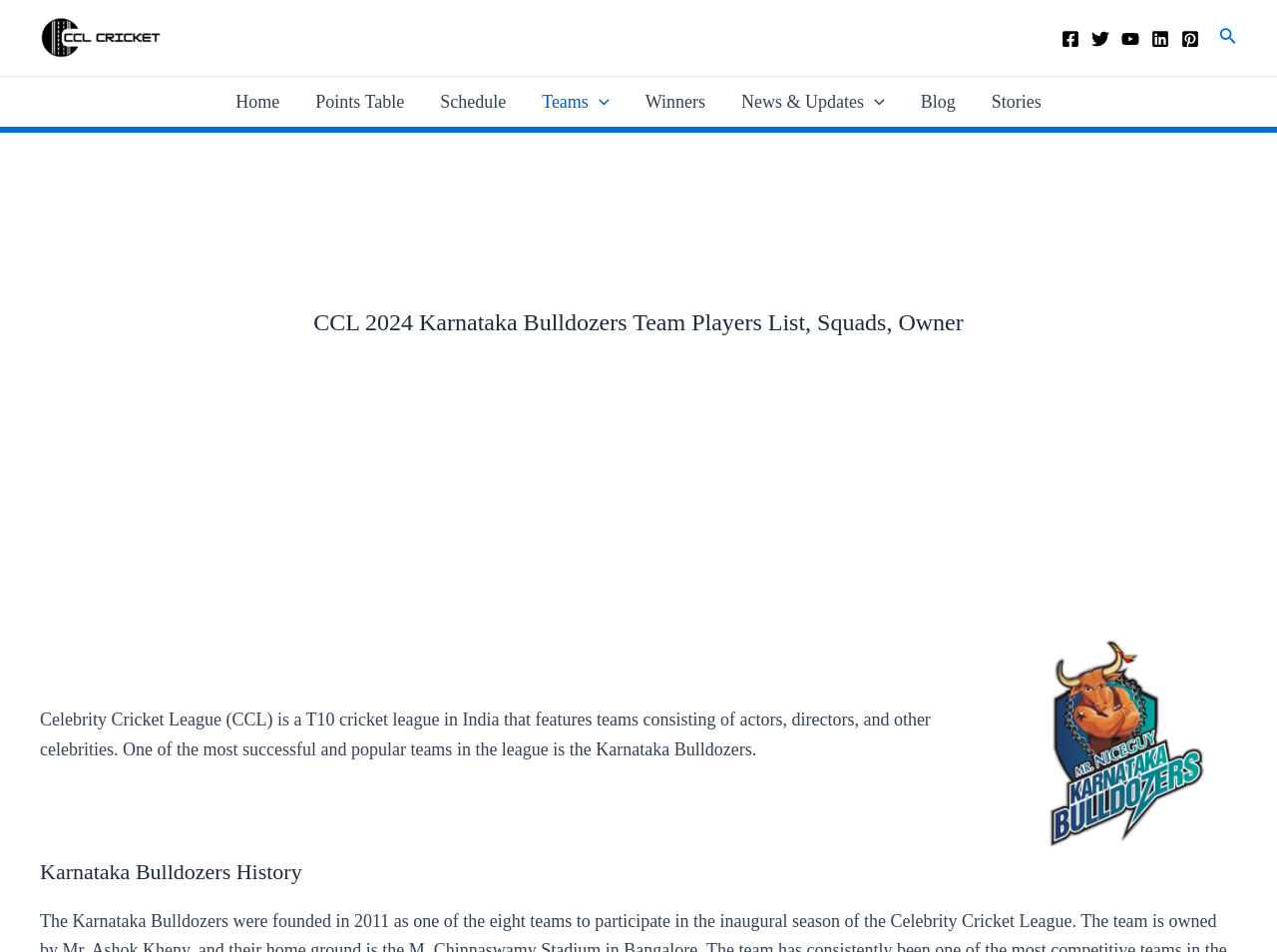Could you provide the bounding box coordinates for the portion of the screen to click to complete this instruction: "Search for something"?

[0.955, 0.026, 0.969, 0.053]